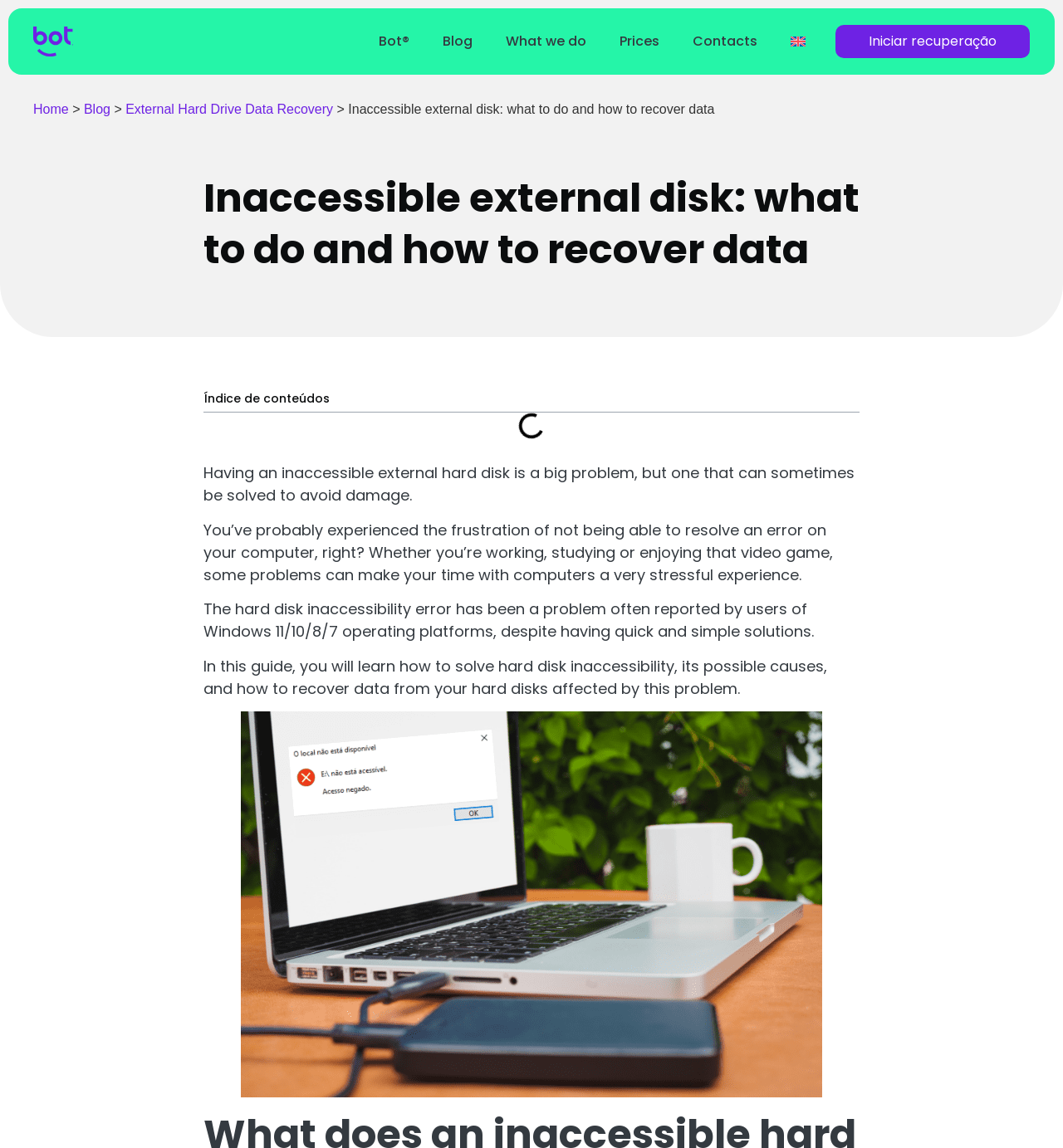Provide the bounding box coordinates of the HTML element described by the text: "alt="English"". The coordinates should be in the format [left, top, right, bottom] with values between 0 and 1.

[0.728, 0.02, 0.773, 0.053]